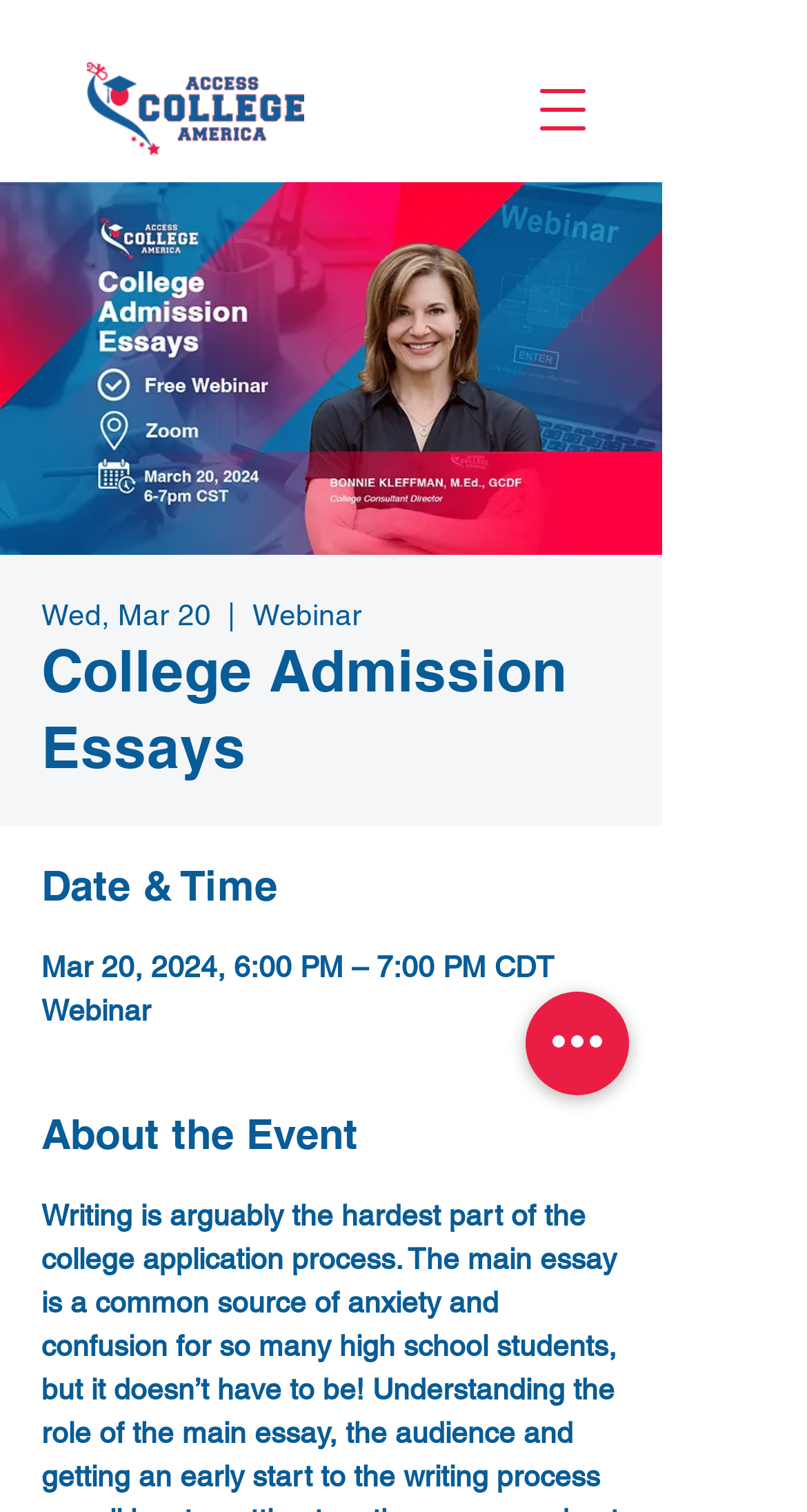Please give a one-word or short phrase response to the following question: 
Is there a navigation menu?

Yes